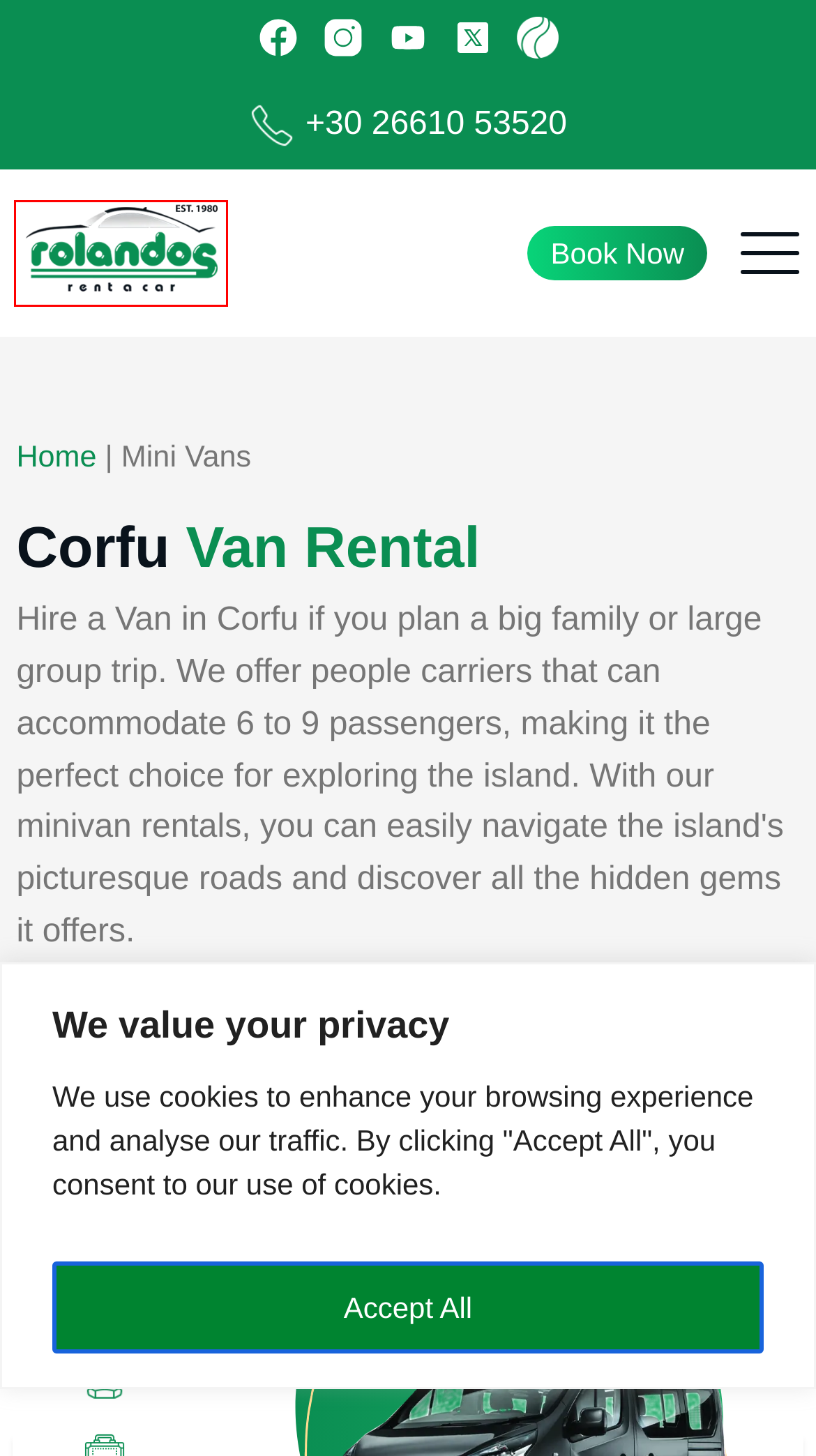Given a webpage screenshot featuring a red rectangle around a UI element, please determine the best description for the new webpage that appears after the element within the bounding box is clicked. The options are:
A. Corfu Airport Car Hire | Rolandos offers Best 24/7 Service
B. Hire a Peugeot Partner in Corfu | Rolandos Corfu Car Hire
C. Hire a Nissan Evalia in Corfu | Rolandos Corfu Car Hire
D. Car Hire in Corfu | Rolandos Rent a Car Corfu, Agios Gordios
E. Contact Us Car hire in Corfu | Agios Gordios Car Rentals
F. Car Hire in Glyfada Corfu | Rolandos Corfu Car Hire at Glyfada beach, Corfu
G. Rental Car Categories | Rolandos Corfu Car Hire types & models
H. Mercedes Vito | Rolandos Corfu Car Hire

D